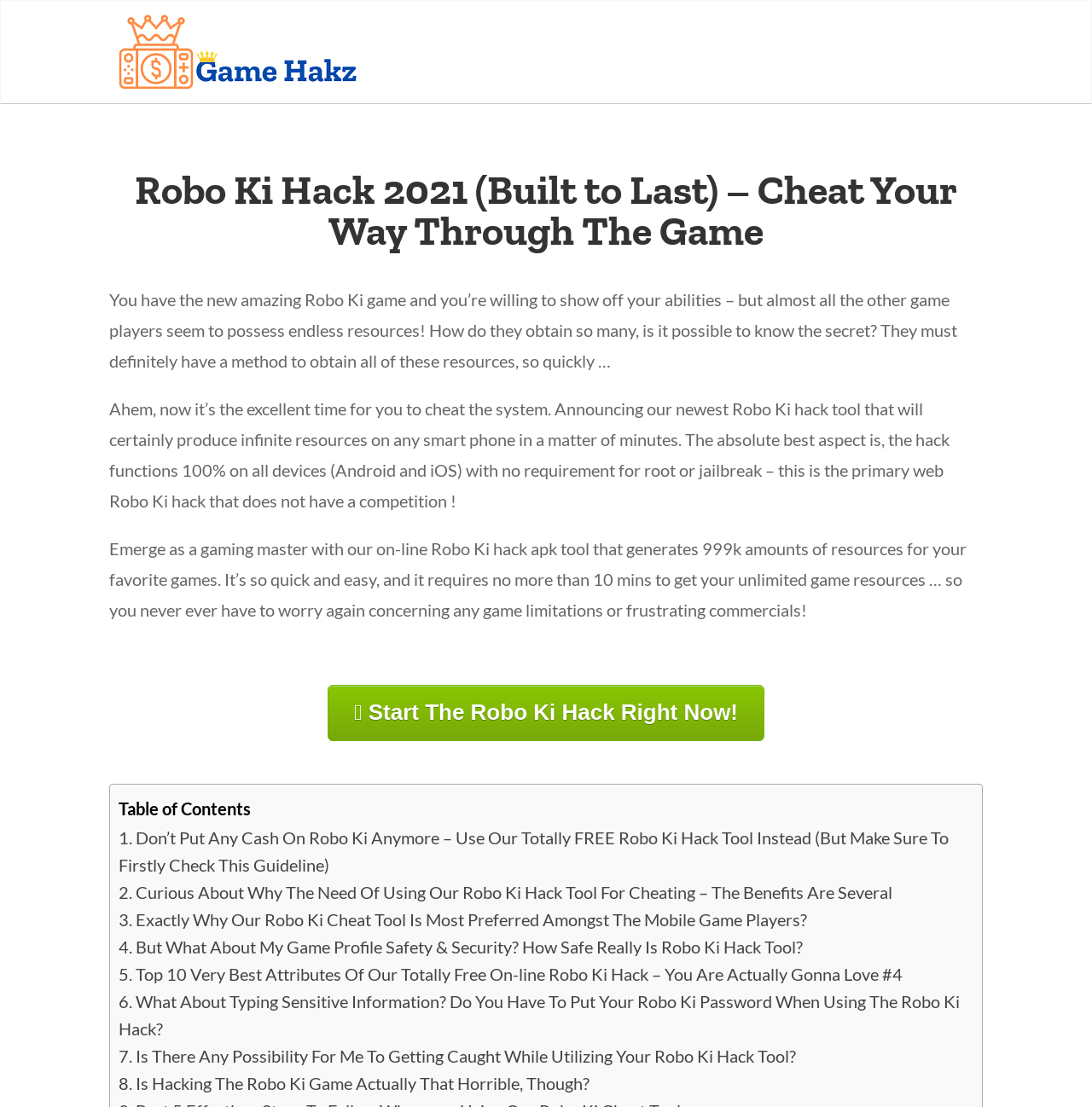Write a detailed summary of the webpage.

The webpage is about a Robo Ki game hack tool. At the top, there is a logo with the text "Game Hakz" accompanied by an image. Below the logo, the main title "Robo Ki Hack 2021 (Built to Last) - Cheat Your Way Through The Game" is prominently displayed.

The main content of the webpage is divided into three paragraphs. The first paragraph introduces the problem of other players having endless resources in the Robo Ki game and wonders how they obtain them. The second paragraph announces a solution to this problem, a Robo Ki hack tool that can produce infinite resources on any smartphone in a matter of minutes. The third paragraph highlights the benefits of using this hack tool, allowing players to emerge as gaming masters without worrying about game limitations or frustrating commercials.

Below the main content, there is a call-to-action button "⮞ Start The Robo Ki Hack Right Now!" that encourages visitors to start using the hack tool. To the right of the button, there is a table of contents with seven links to different sections of the webpage, each discussing a specific aspect of the Robo Ki hack tool, such as its benefits, safety, and features.